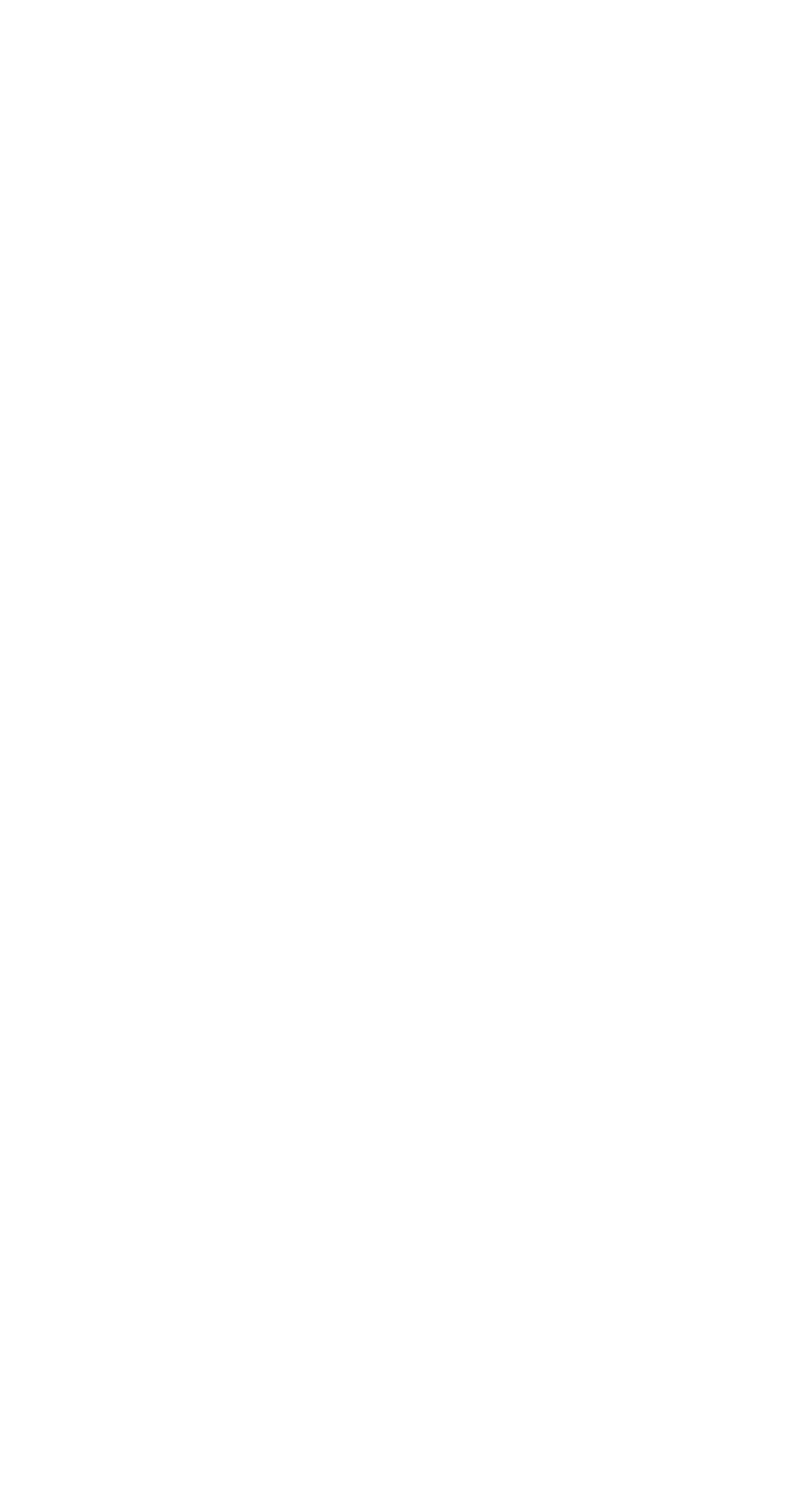What is the second business funding option?
Answer with a single word or phrase by referring to the visual content.

Revenue Based Financing